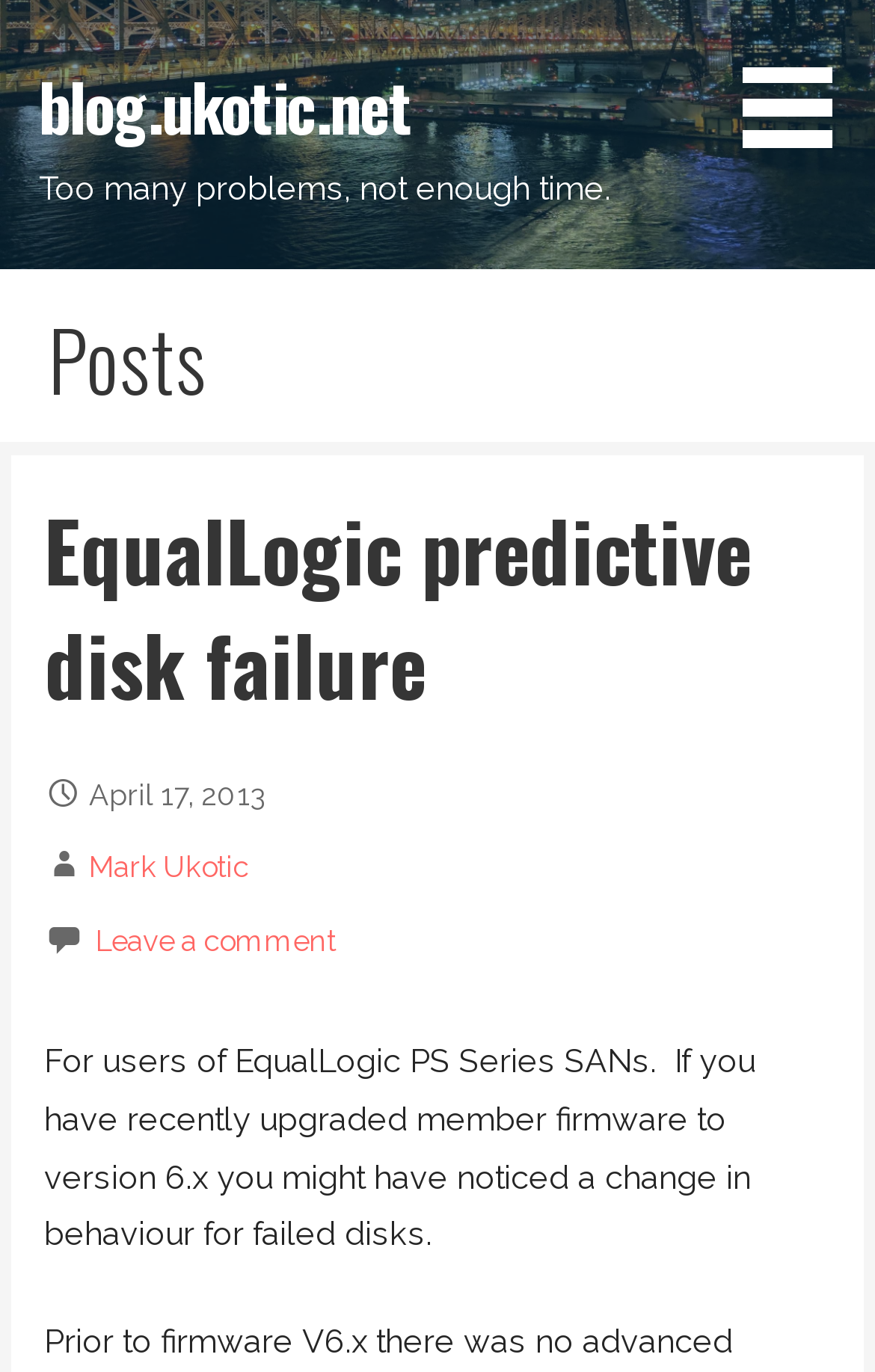What is the purpose of this post?
Use the image to answer the question with a single word or phrase.

To discuss a change in behavior for failed disks